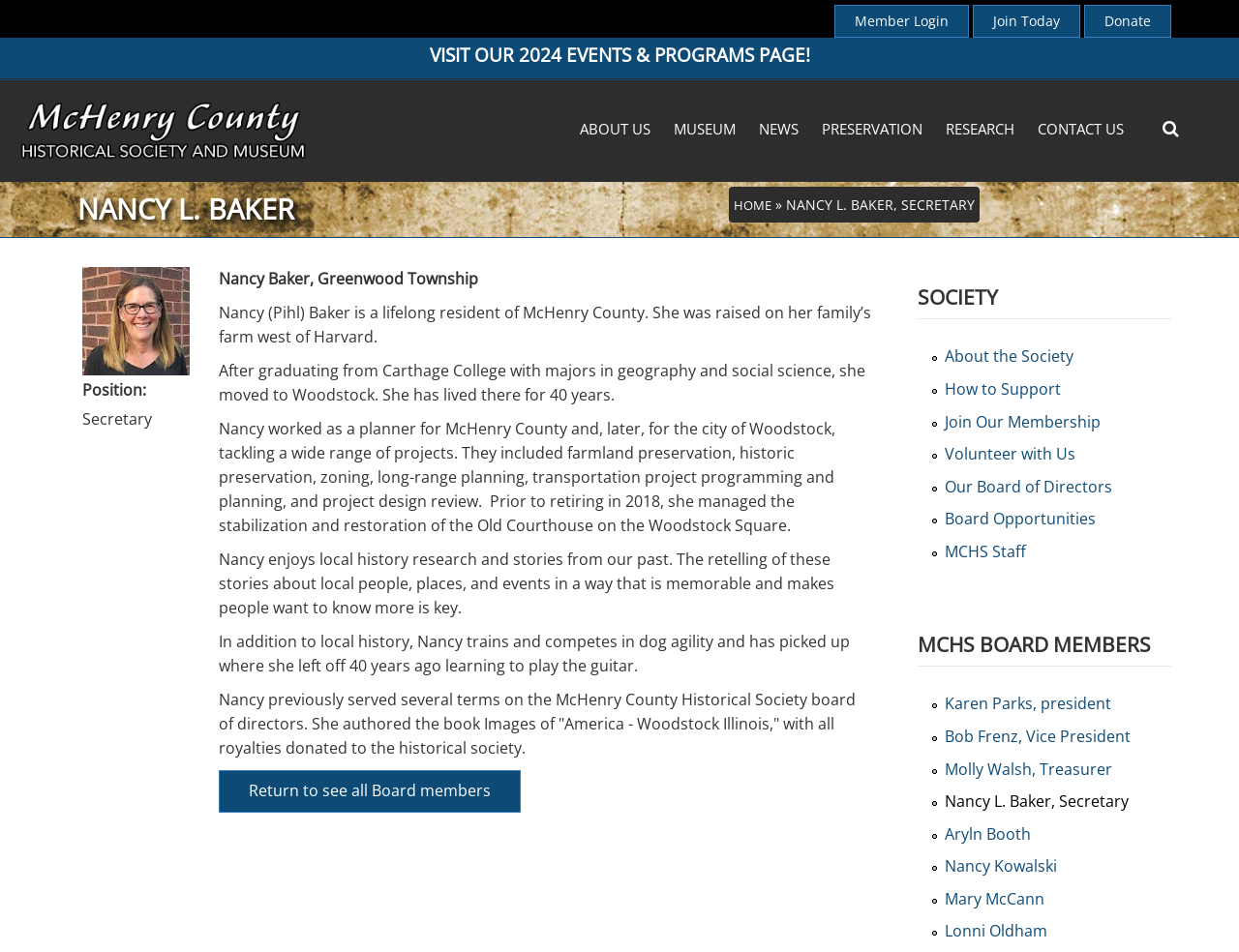Please extract the title of the webpage.

NANCY L. BAKER